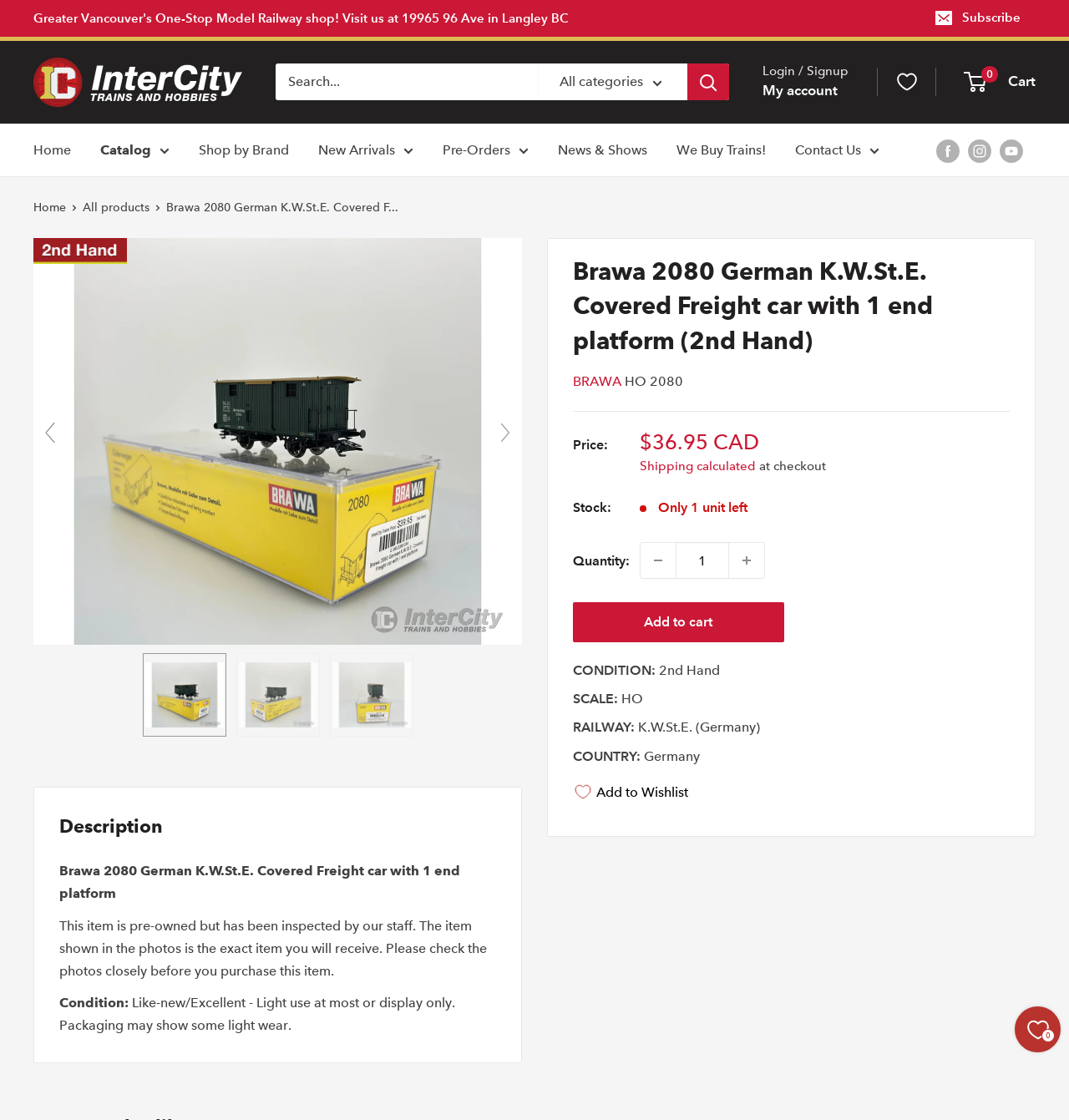From the element description Brawa, predict the bounding box coordinates of the UI element. The coordinates must be specified in the format (top-left x, top-left y, bottom-right x, bottom-right y) and should be within the 0 to 1 range.

[0.536, 0.333, 0.584, 0.348]